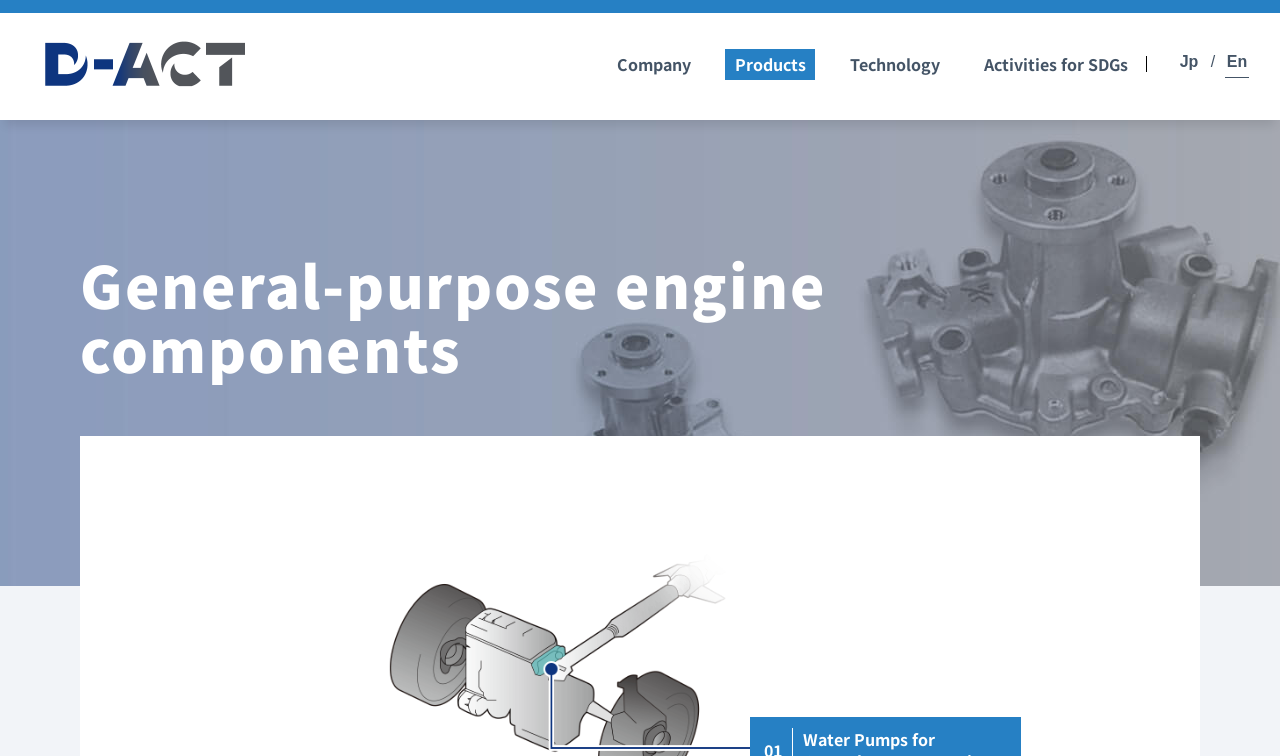Identify the bounding box of the UI element that matches this description: "En".

[0.956, 0.053, 0.977, 0.111]